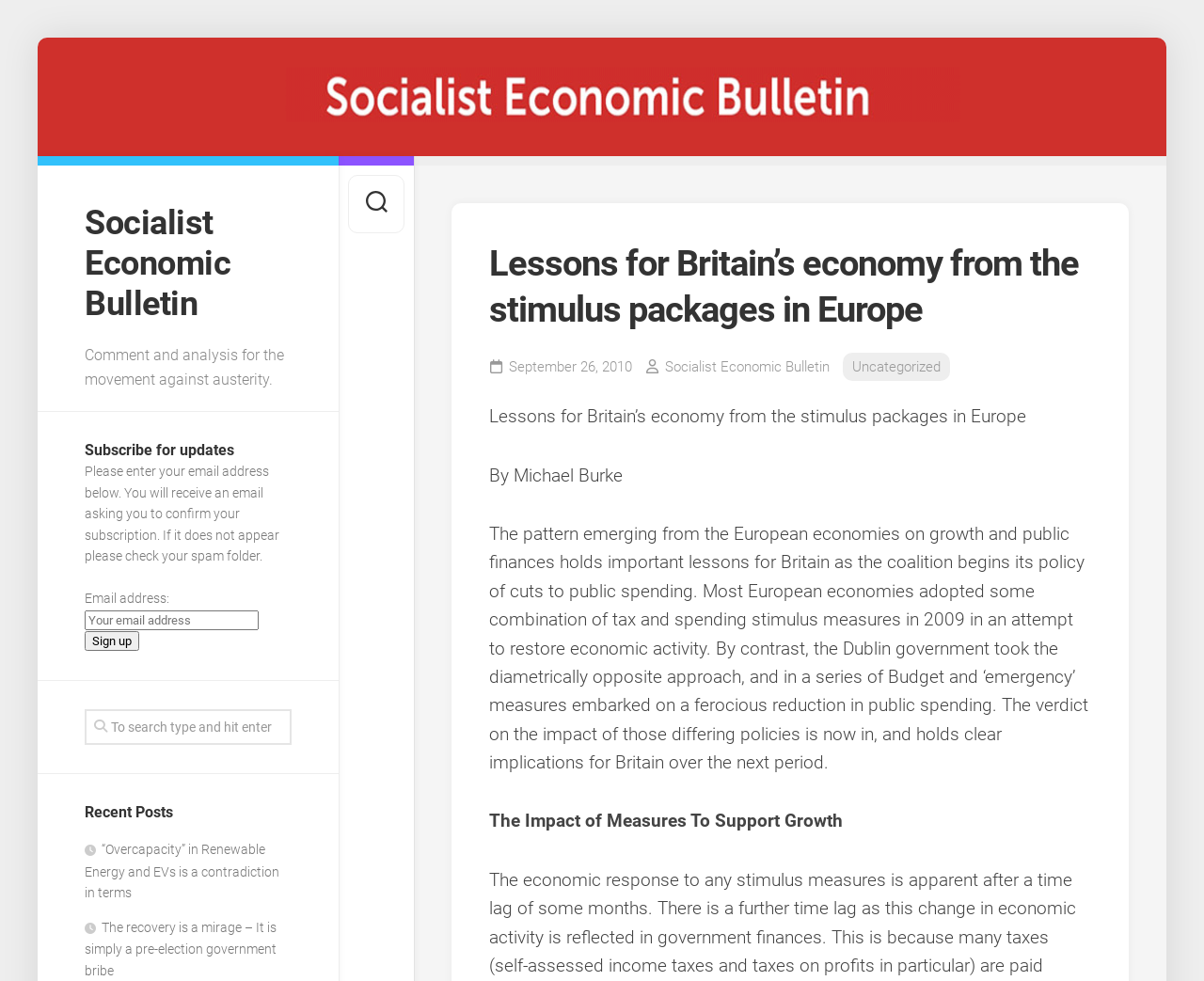What is the name of the publication? Examine the screenshot and reply using just one word or a brief phrase.

Socialist Economic Bulletin